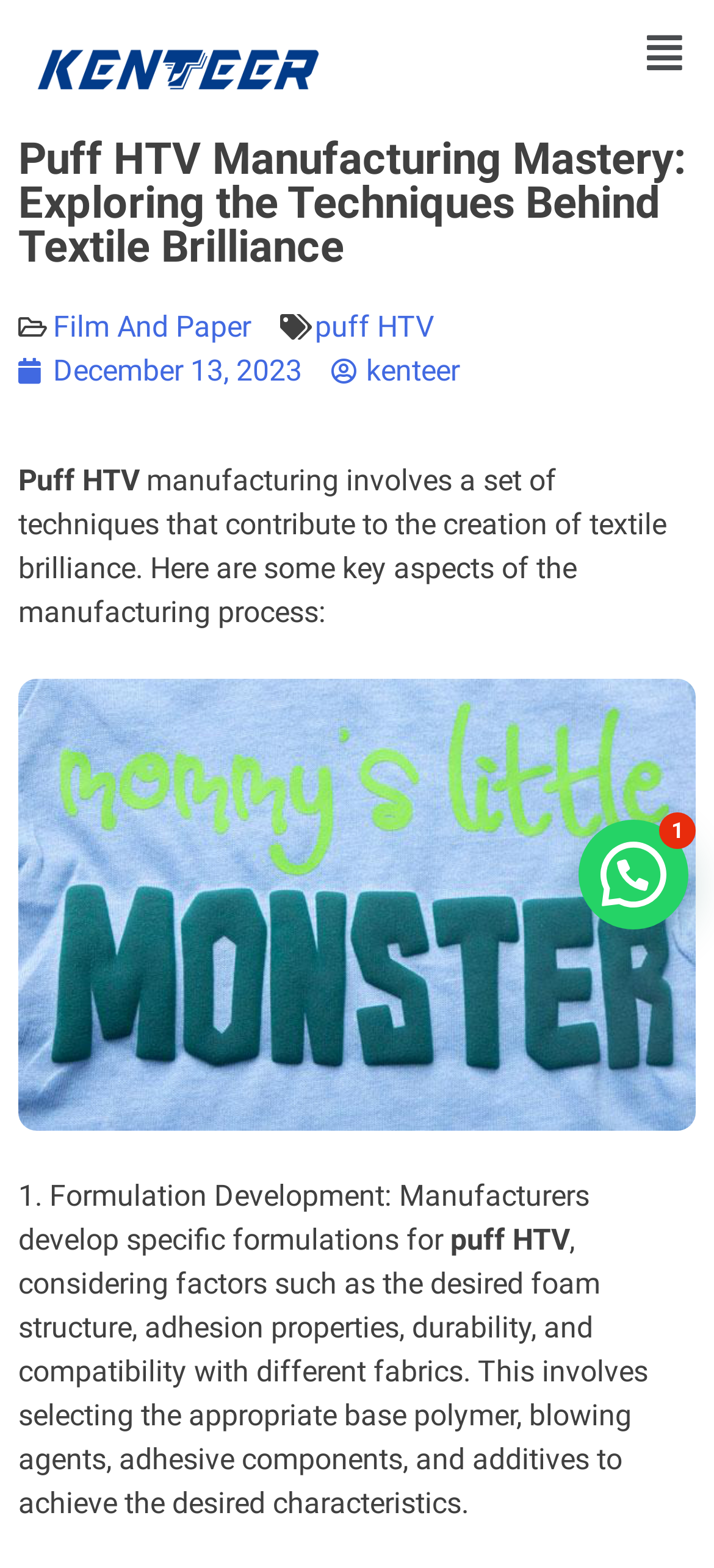Please determine the main heading text of this webpage.

Puff HTV Manufacturing Mastery: Exploring the Techniques Behind Textile Brilliance